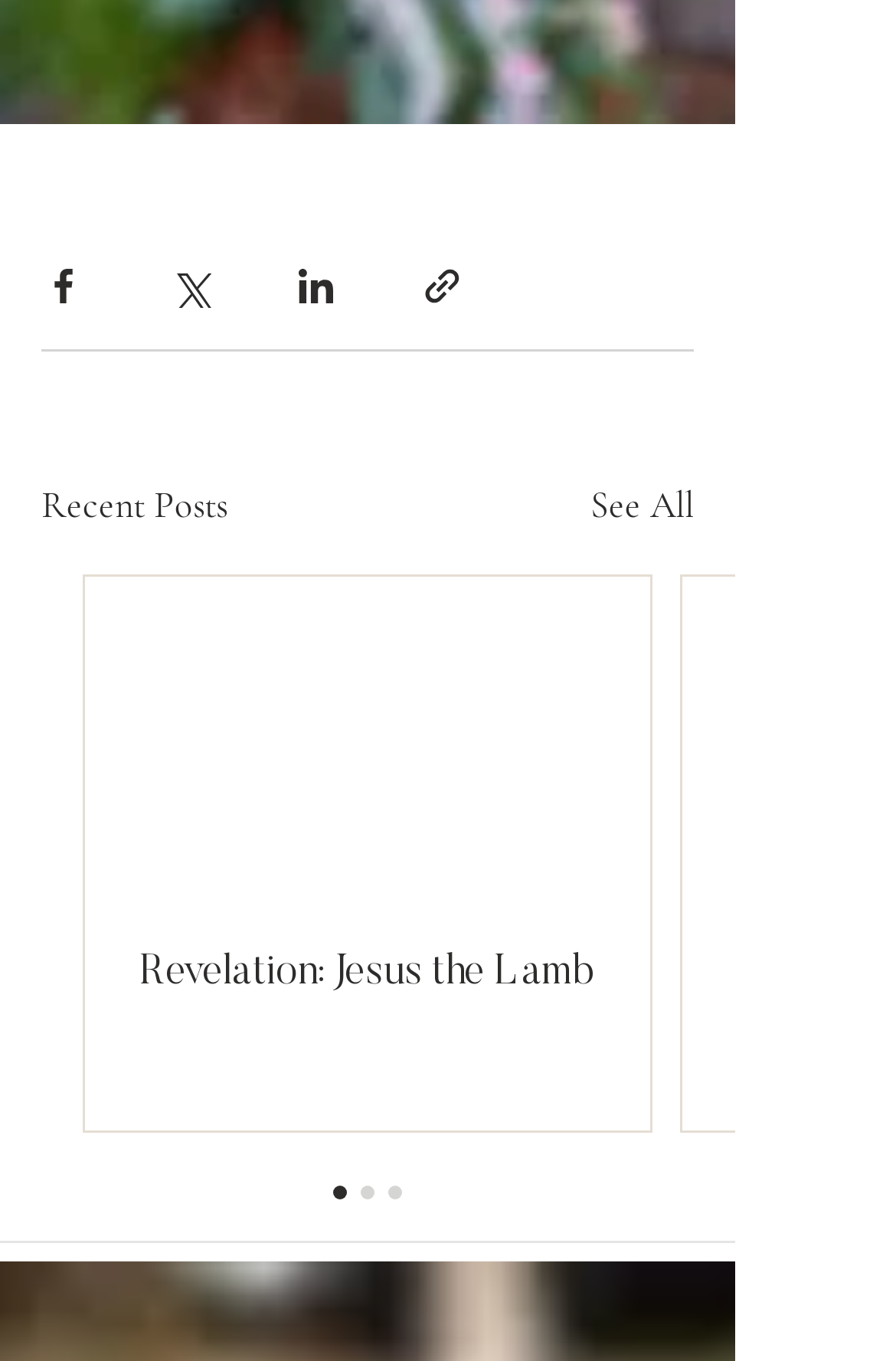Carefully examine the image and provide an in-depth answer to the question: What is the title of the section below the sharing options?

I looked at the heading element below the social media sharing buttons and found that it says 'Recent Posts'.